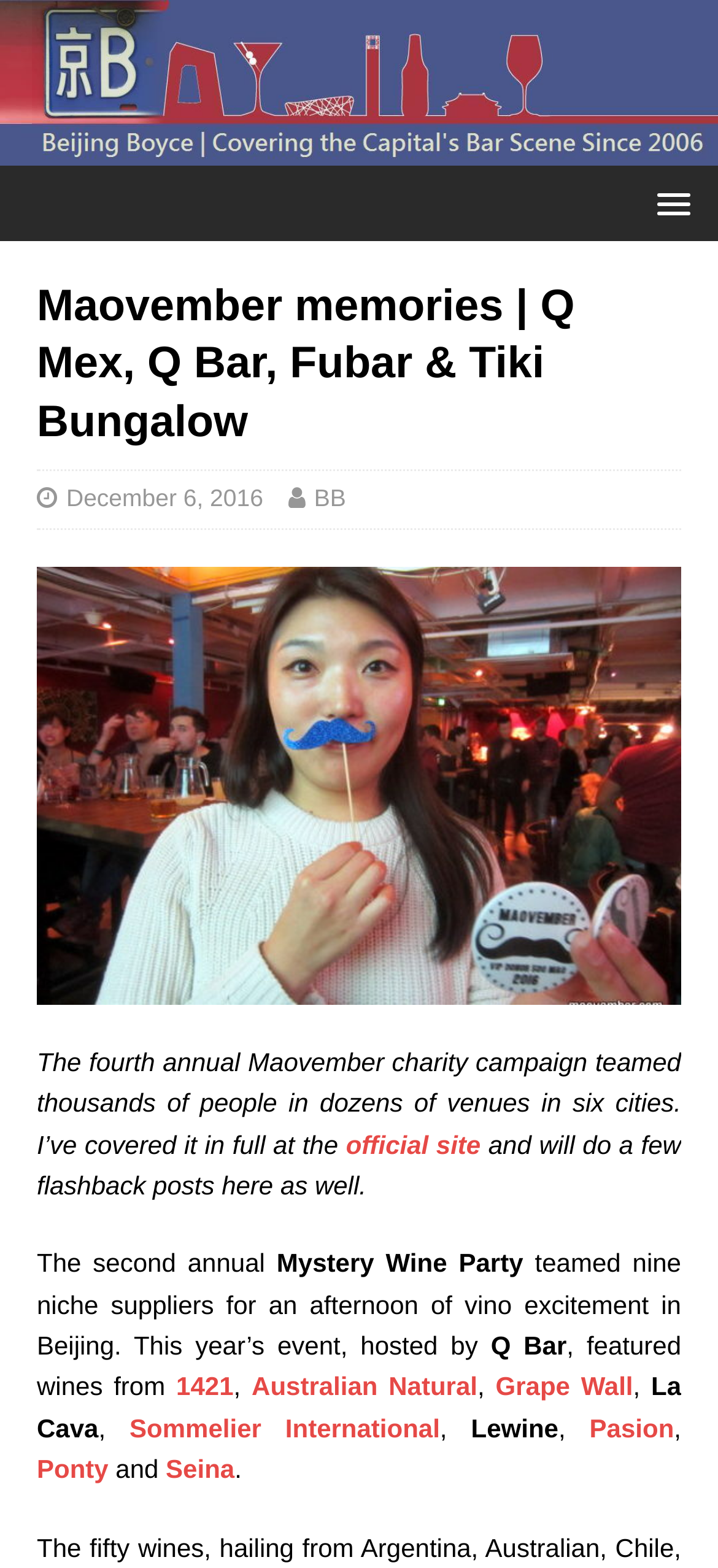Provide a comprehensive description of the webpage.

The webpage is about Maovember memories, specifically the fourth annual charity campaign. At the top, there is a link to "Beijing Boyce" accompanied by an image with the same name. Below this, there is a header section with a heading that reads "Maovember memories | Q Mex, Q Bar, Fubar & Tiki Bungalow". 

To the right of the header, there is a link to "December 6, 2016" and another link to "BB". Below the header, there is a figure containing an image. 

The main content of the webpage is a series of paragraphs describing the Maovember charity campaign. The first paragraph mentions that the campaign teamed thousands of people in dozens of venues in six cities, and the author has covered it in full at the official site. There is a link to the official site within this paragraph. 

The following paragraphs describe the second annual Mystery Wine Party, which featured wines from various suppliers, including Q Bar, 1421, Australian Natural, Grape Wall, La Cava, Sommelier International, Lewine, Pasion, Ponty, and Seina. Each of these suppliers is linked to their respective websites. 

Throughout the webpage, there are a total of 7 links to external websites, 2 images, and 12 paragraphs of text. The layout is organized, with clear headings and concise text, making it easy to follow the author's description of the Maovember charity campaign and the Mystery Wine Party.